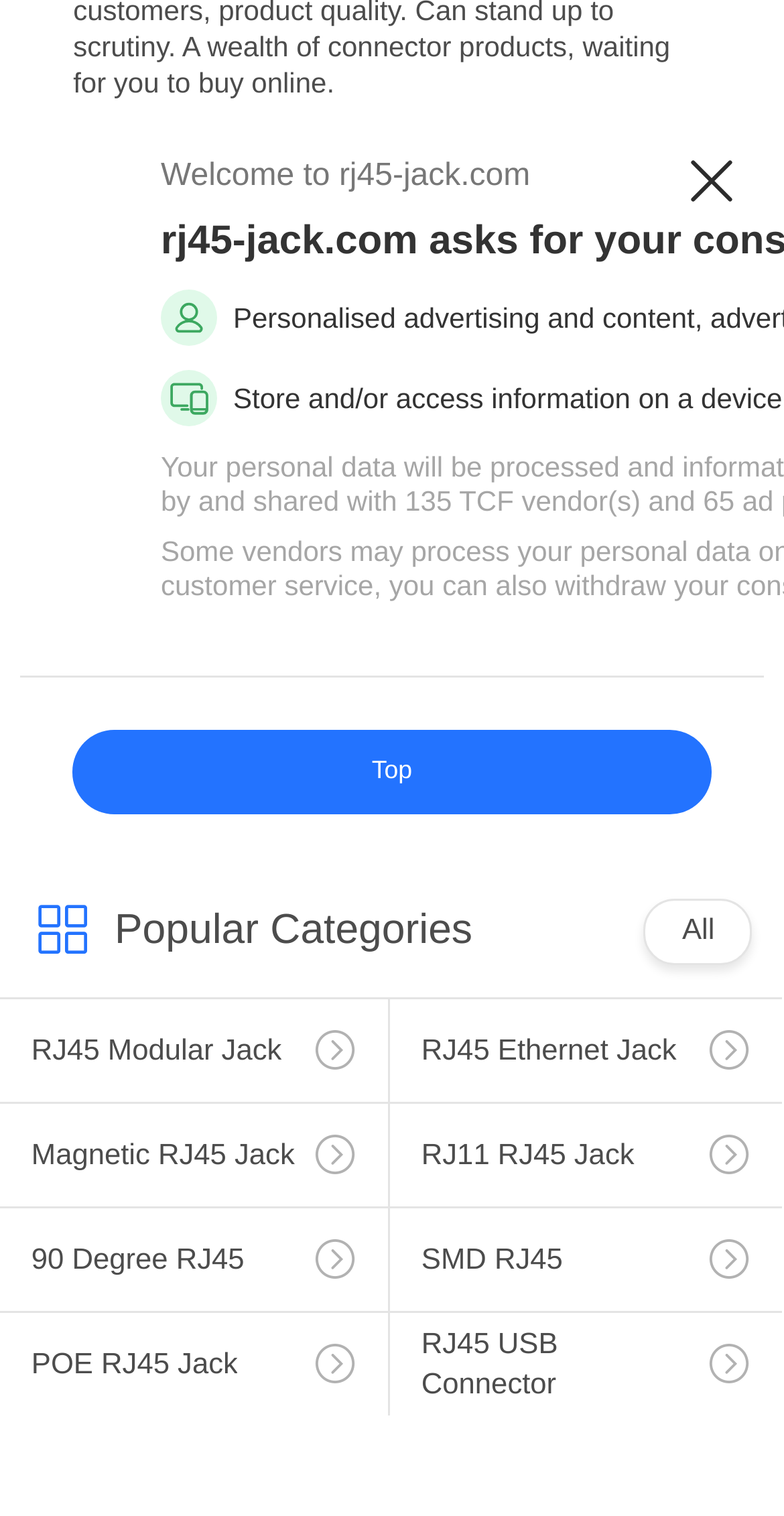How many images are on the webpage?
Using the information from the image, give a concise answer in one word or a short phrase.

4